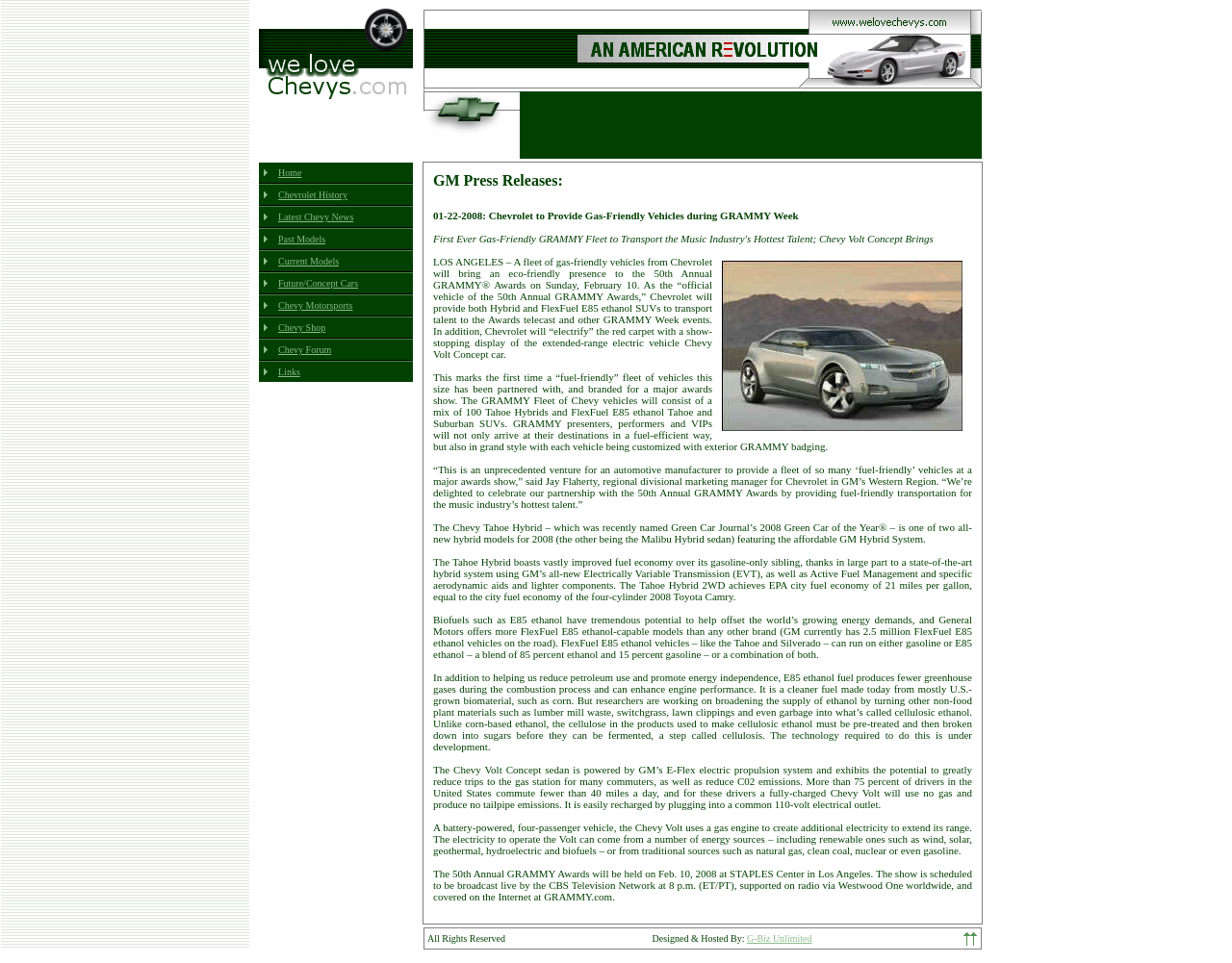Can you specify the bounding box coordinates for the region that should be clicked to fulfill this instruction: "Explore Past Models".

[0.226, 0.243, 0.264, 0.254]